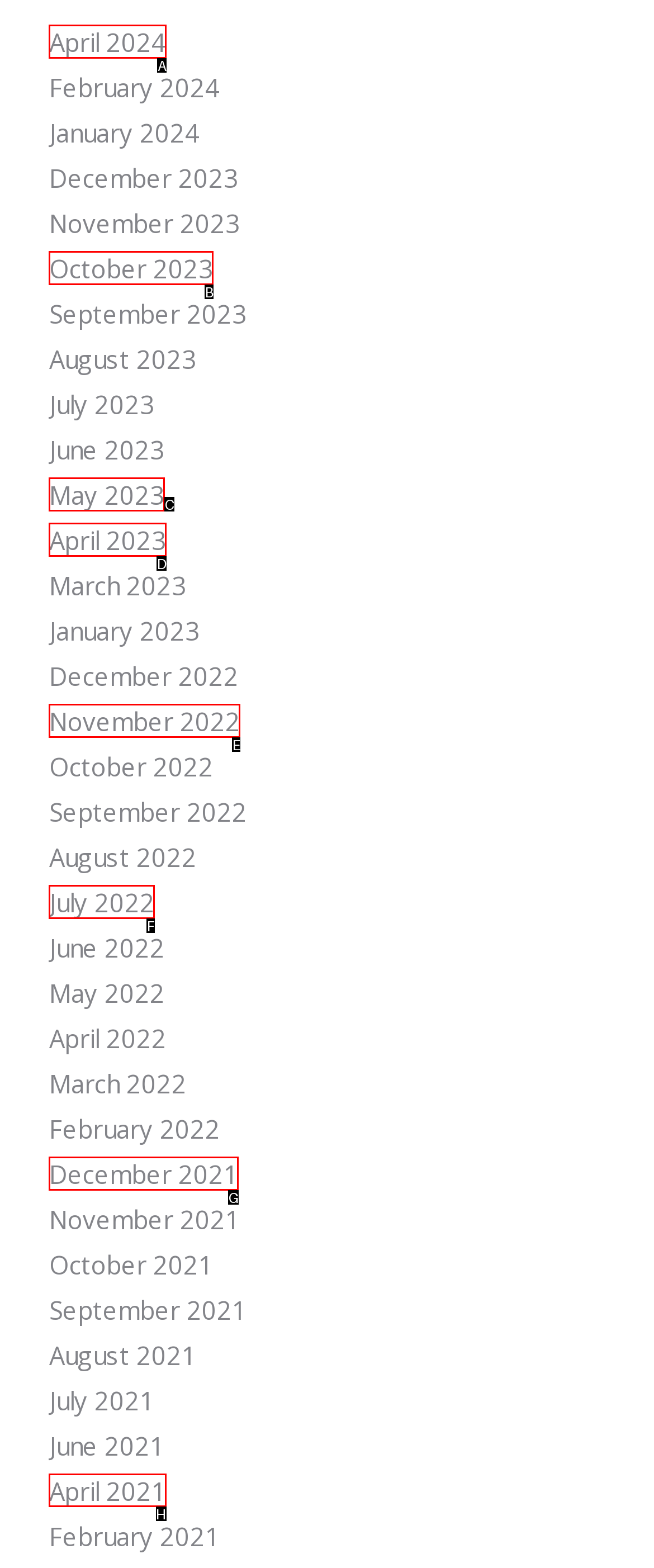Identify the letter of the UI element you should interact with to perform the task: Access April 2021
Reply with the appropriate letter of the option.

H